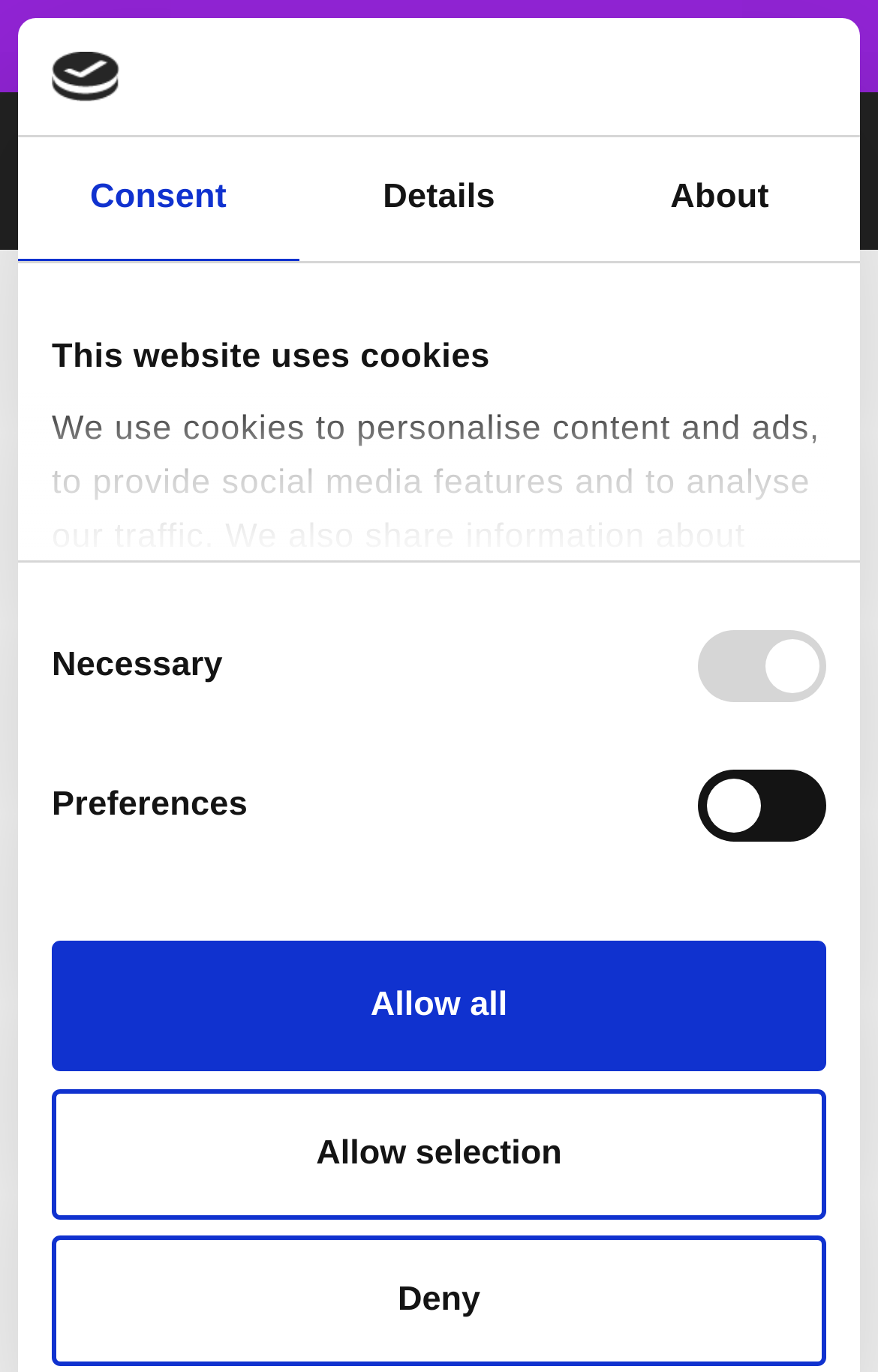Determine the bounding box coordinates for the HTML element mentioned in the following description: "Status Page". The coordinates should be a list of four floats ranging from 0 to 1, represented as [left, top, right, bottom].

None